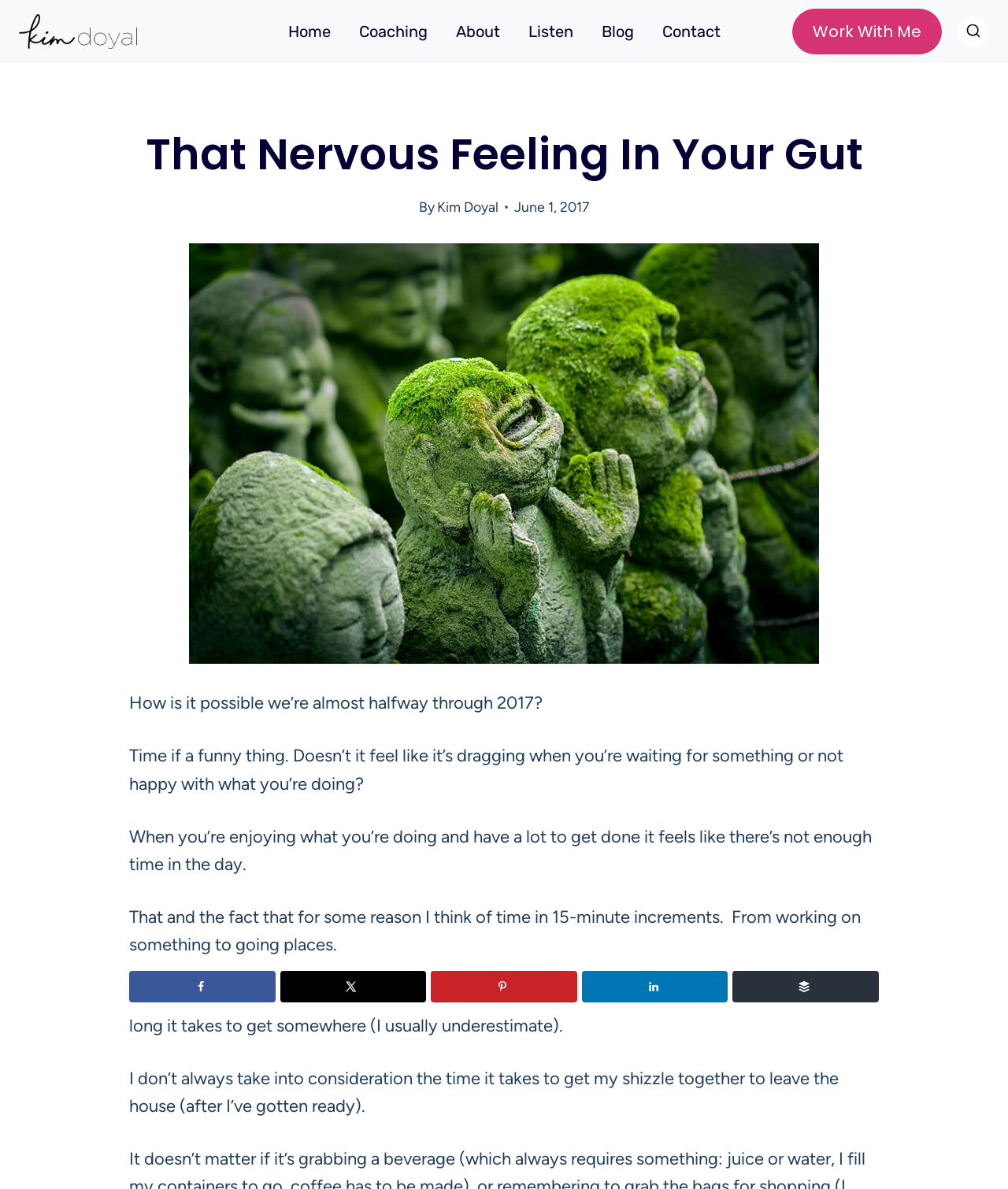What is the image about?
Please utilize the information in the image to give a detailed response to the question.

The image on the webpage is related to the topic of the article, which is about the nervous feeling in your gut, and it is likely an illustration or a graphic representation of this feeling.